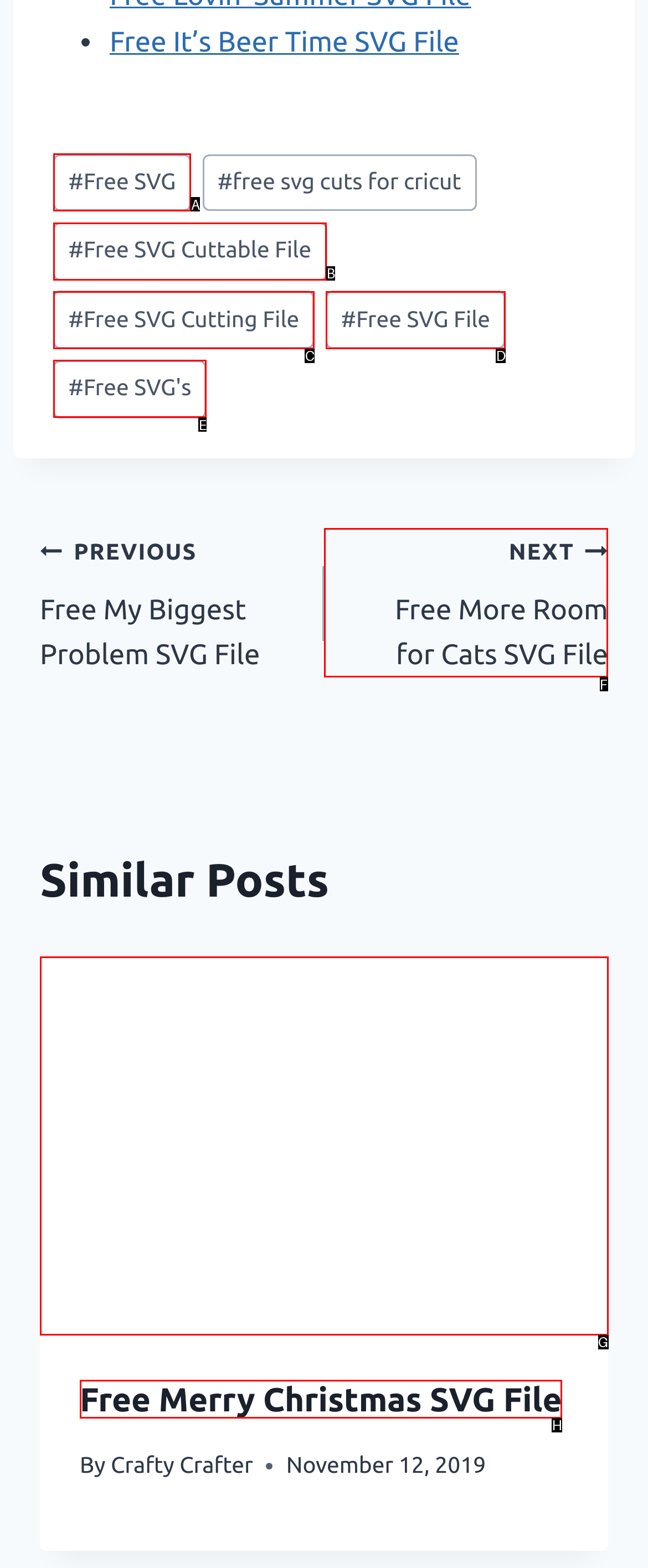Tell me the letter of the UI element to click in order to accomplish the following task: Go to the 'NEXT Free More Room for Cats SVG File' page
Answer with the letter of the chosen option from the given choices directly.

F